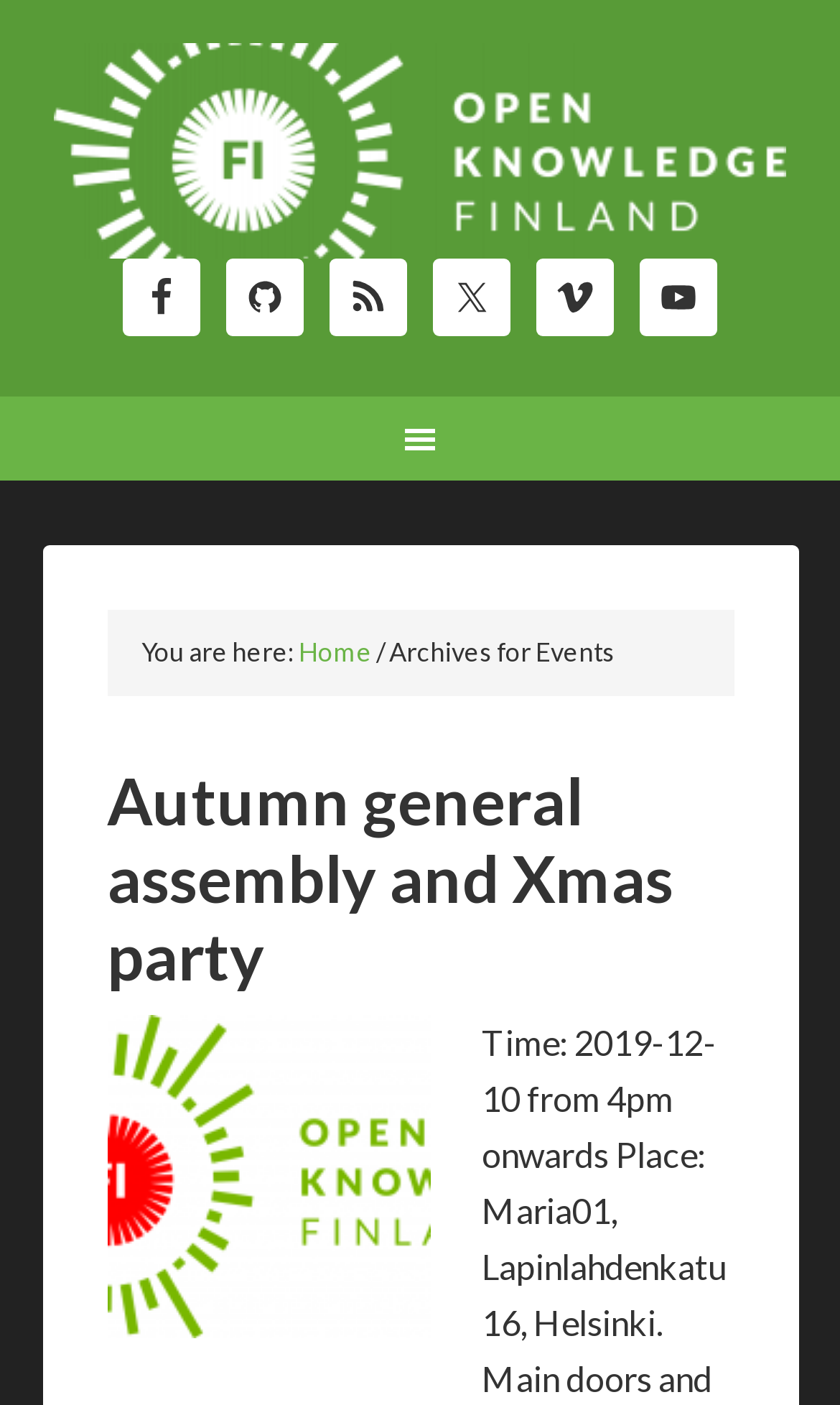Find and indicate the bounding box coordinates of the region you should select to follow the given instruction: "read about Autumn general assembly and Xmas party".

[0.127, 0.541, 0.801, 0.706]